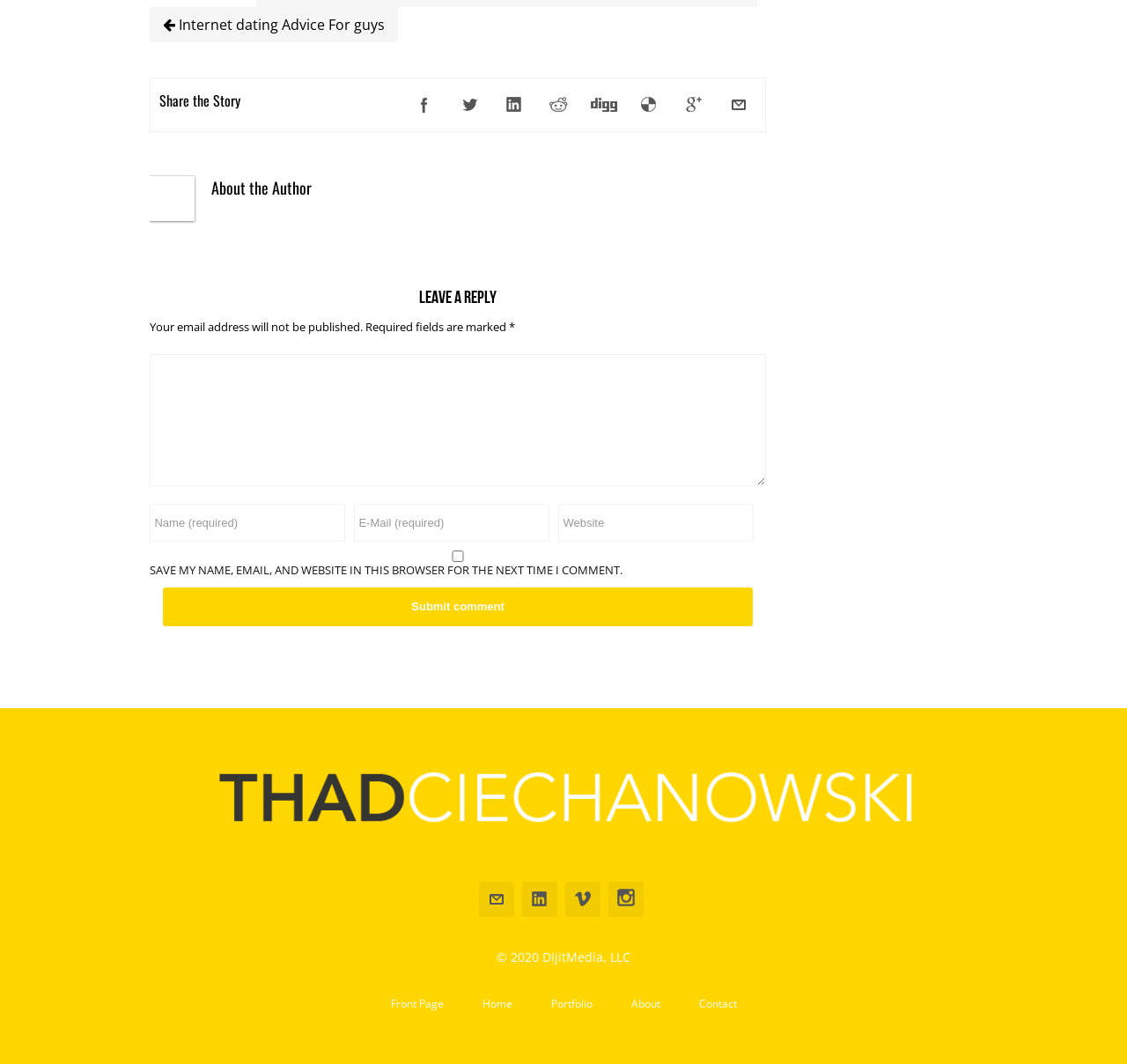Using the webpage screenshot and the element description Front Page, determine the bounding box coordinates. Specify the coordinates in the format (top-left x, top-left y, bottom-right x, bottom-right y) with values ranging from 0 to 1.

[0.346, 0.937, 0.393, 0.95]